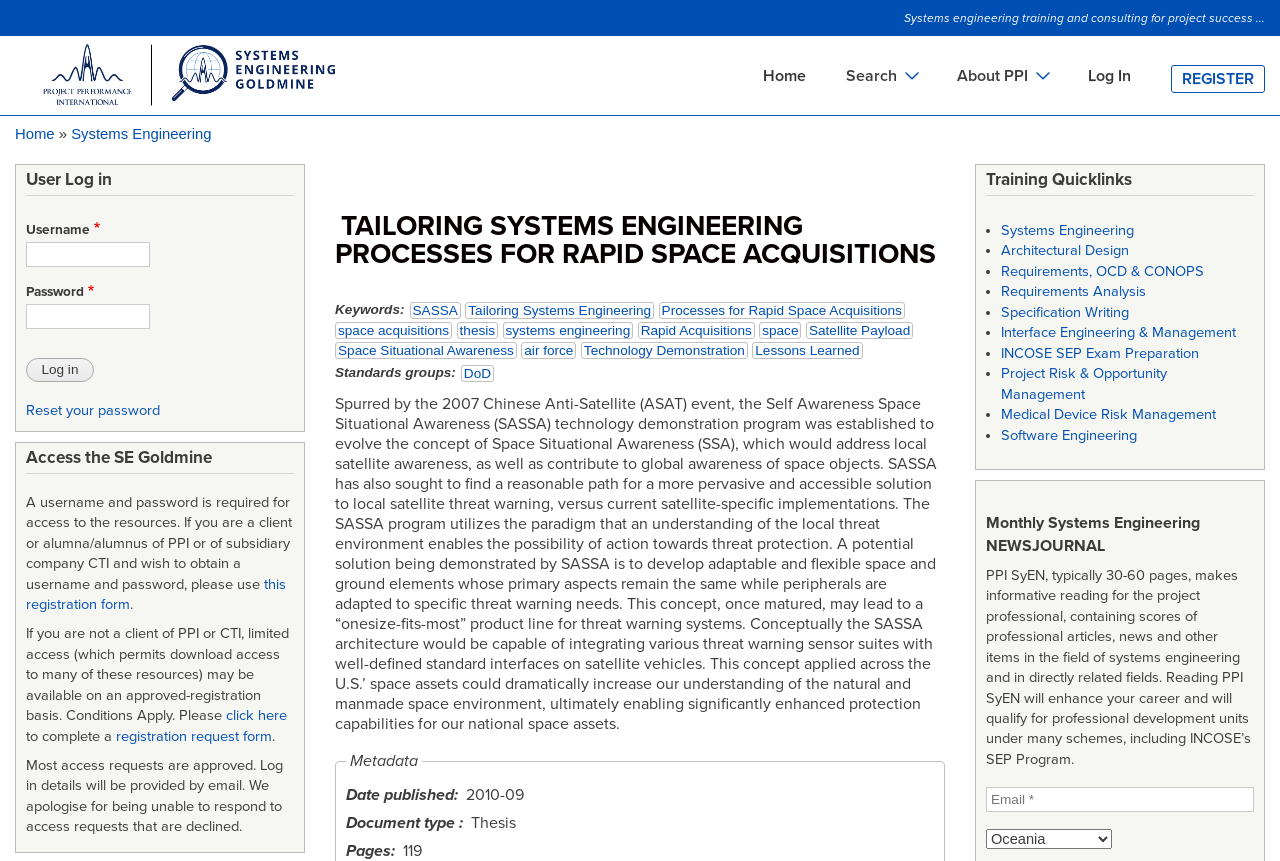Find the bounding box coordinates of the clickable region needed to perform the following instruction: "Explore 'Amazement'". The coordinates should be provided as four float numbers between 0 and 1, i.e., [left, top, right, bottom].

None